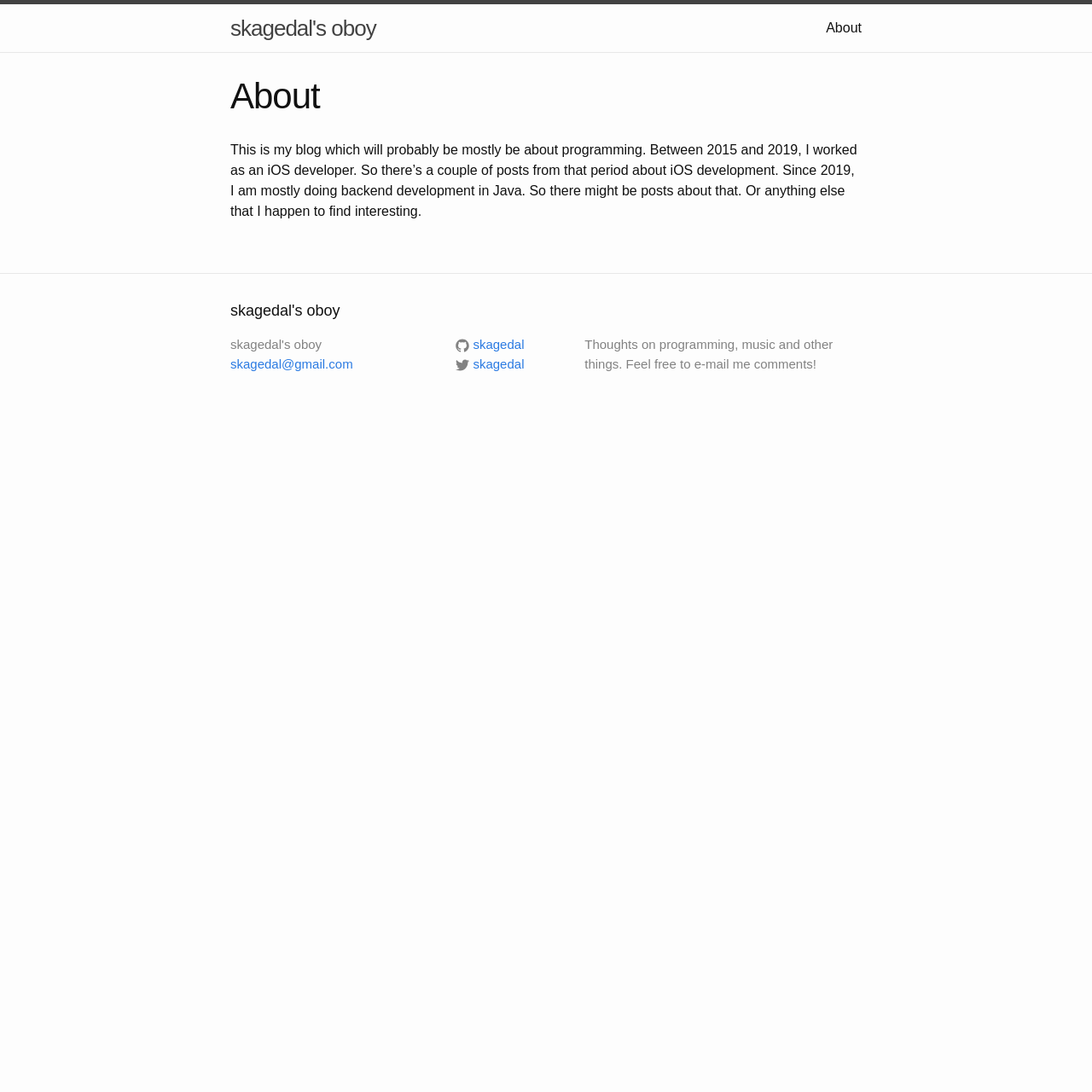What is the name of the blog?
Please analyze the image and answer the question with as much detail as possible.

The heading at the top of the page and the link at the bottom of the page both have the text 'skagedal's oboy', indicating that this is the name of the blog.